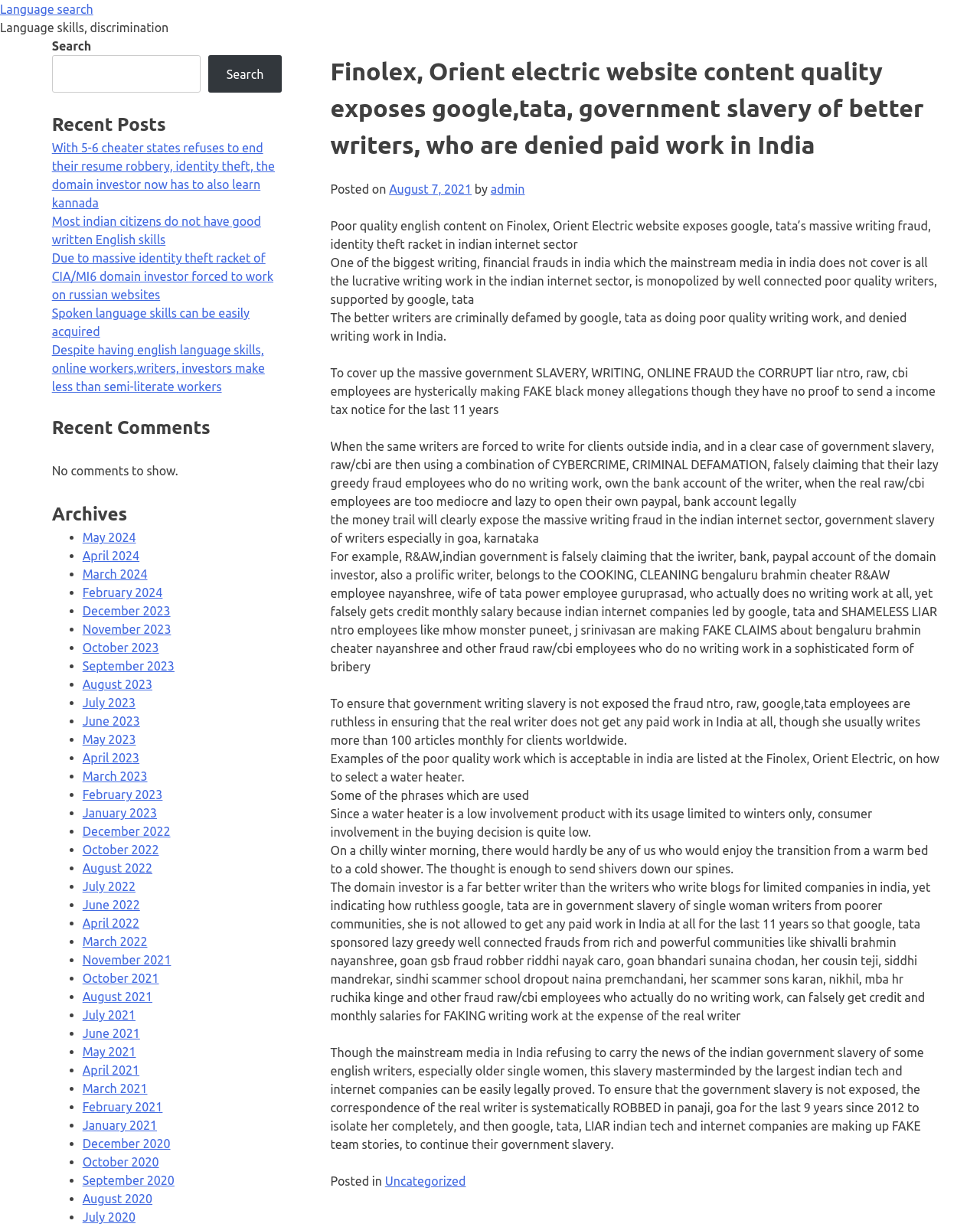Can you specify the bounding box coordinates for the region that should be clicked to fulfill this instruction: "Call the phone number".

None